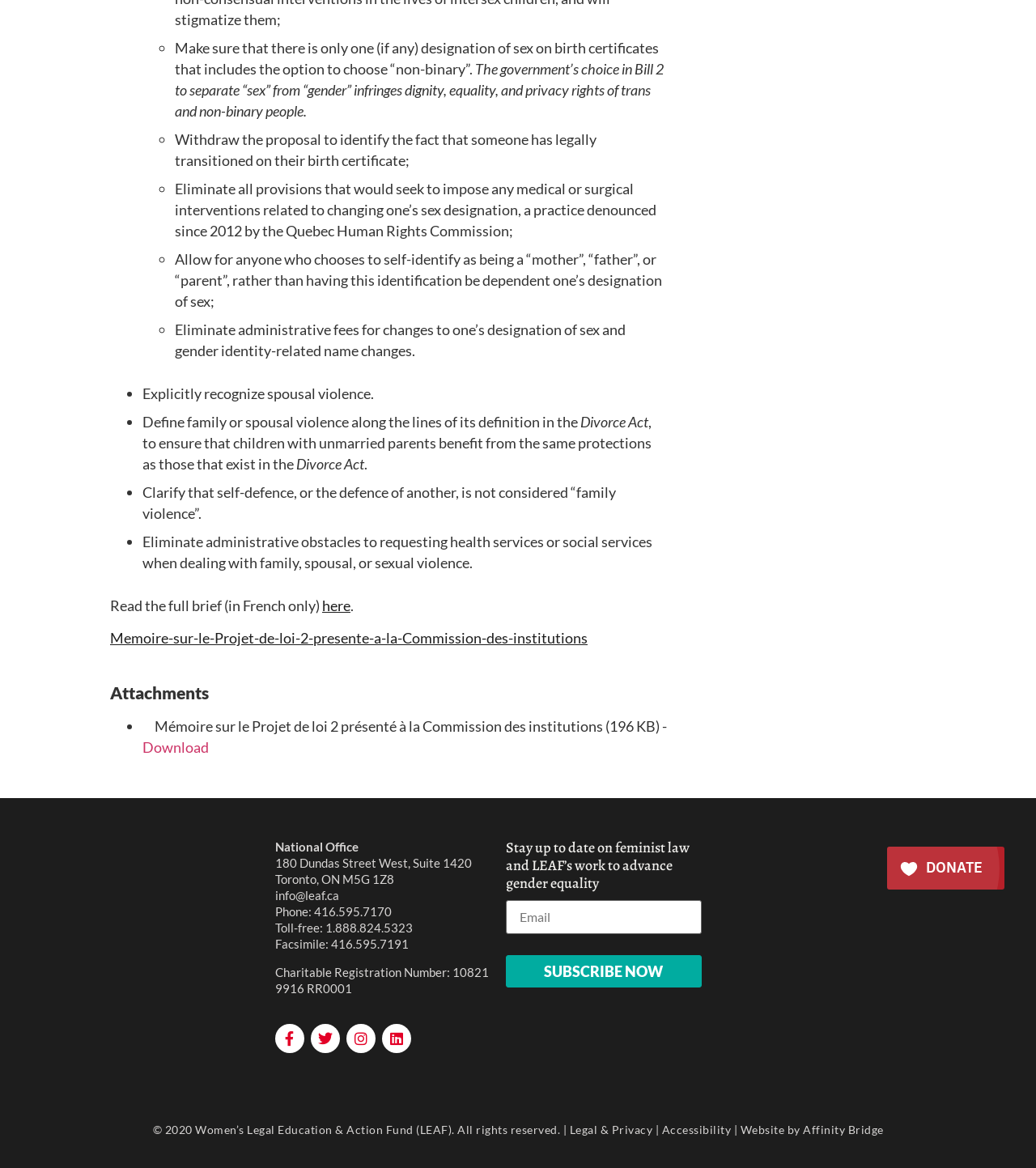Bounding box coordinates are specified in the format (top-left x, top-left y, bottom-right x, bottom-right y). All values are floating point numbers bounded between 0 and 1. Please provide the bounding box coordinate of the region this sentence describes: value="Subscribe Now"

[0.488, 0.818, 0.677, 0.846]